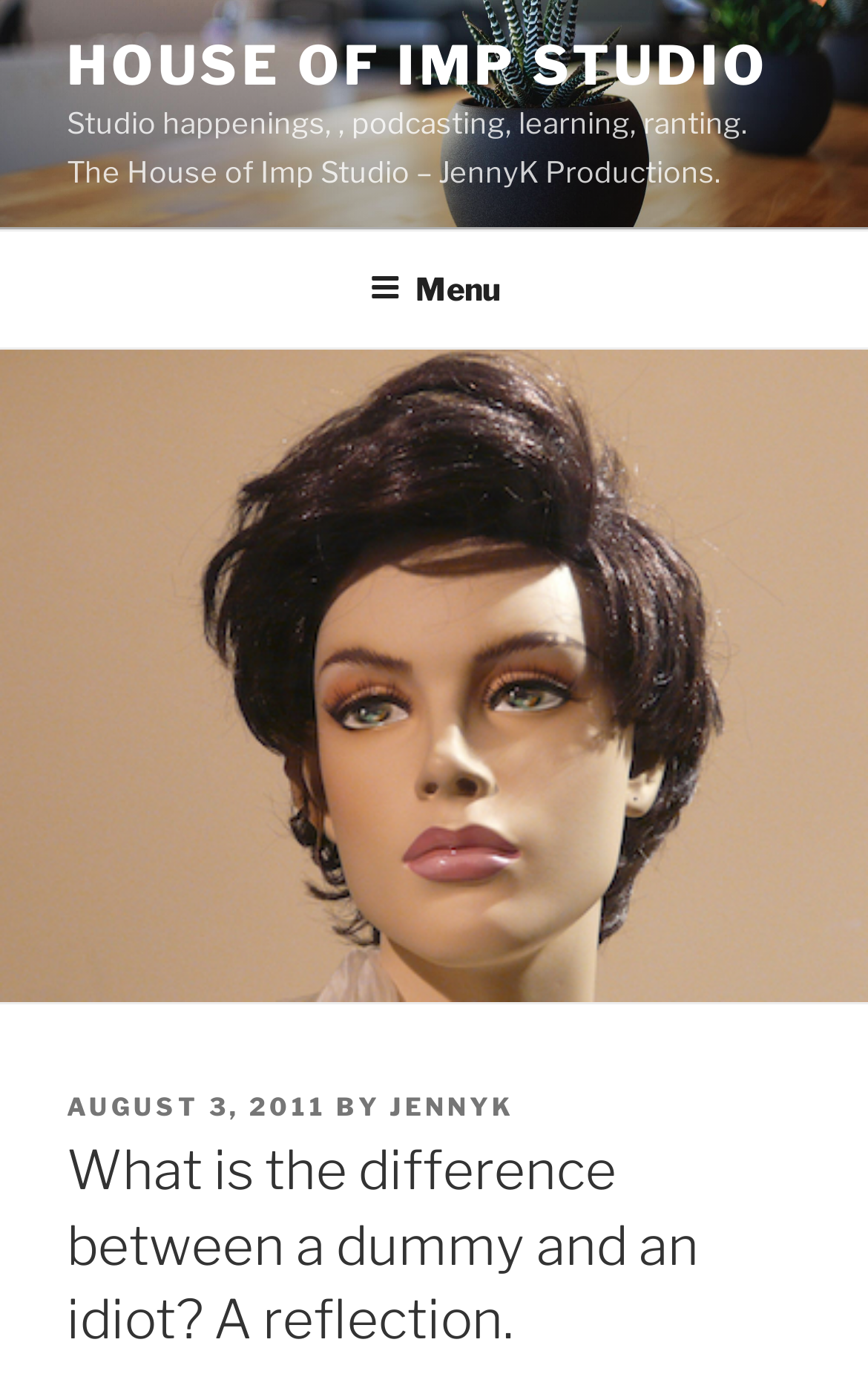Identify and provide the main heading of the webpage.

What is the difference between a dummy and an idiot? A reflection.